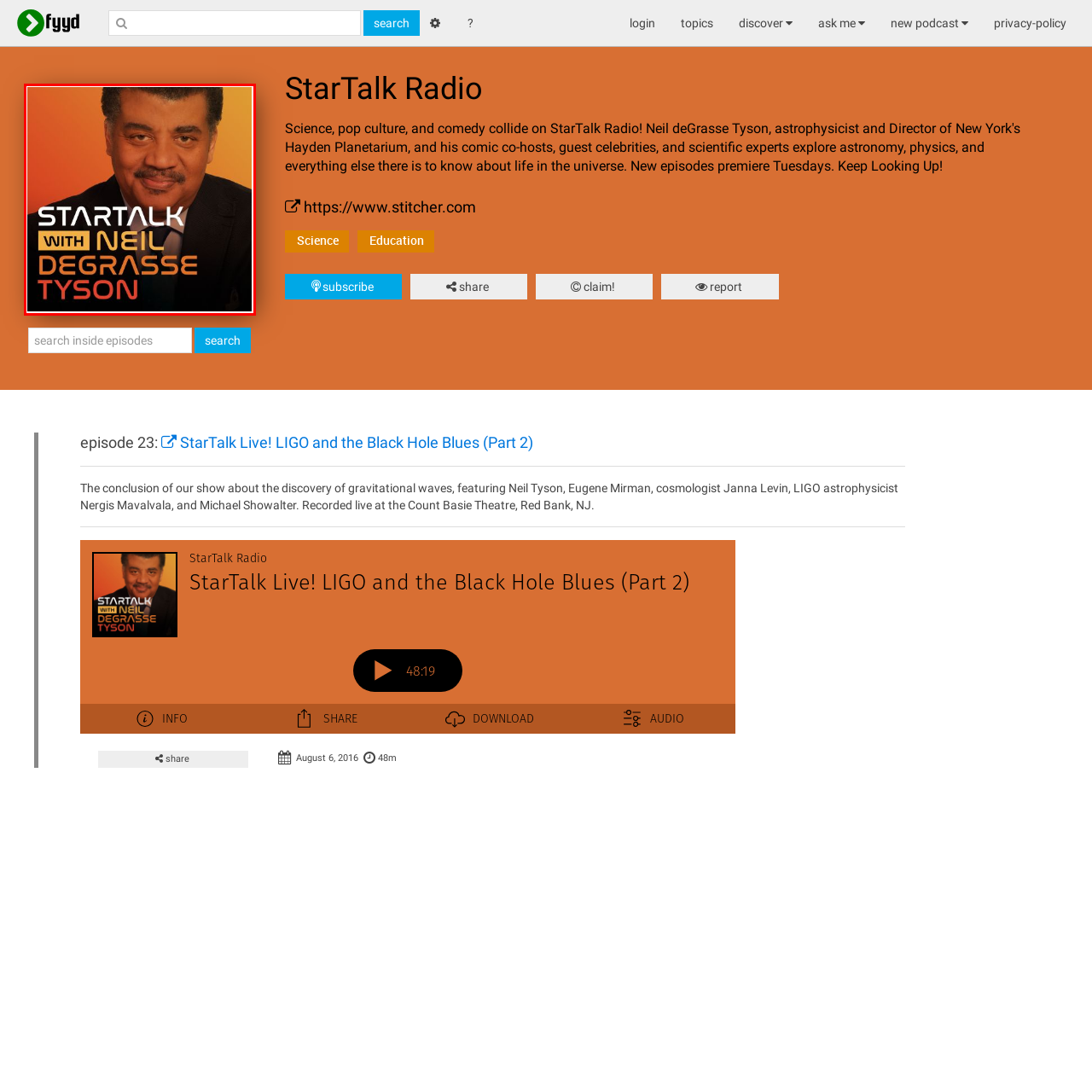What is the tone of the podcast?
Inspect the highlighted part of the image and provide a single word or phrase as your answer.

Accessible and entertaining